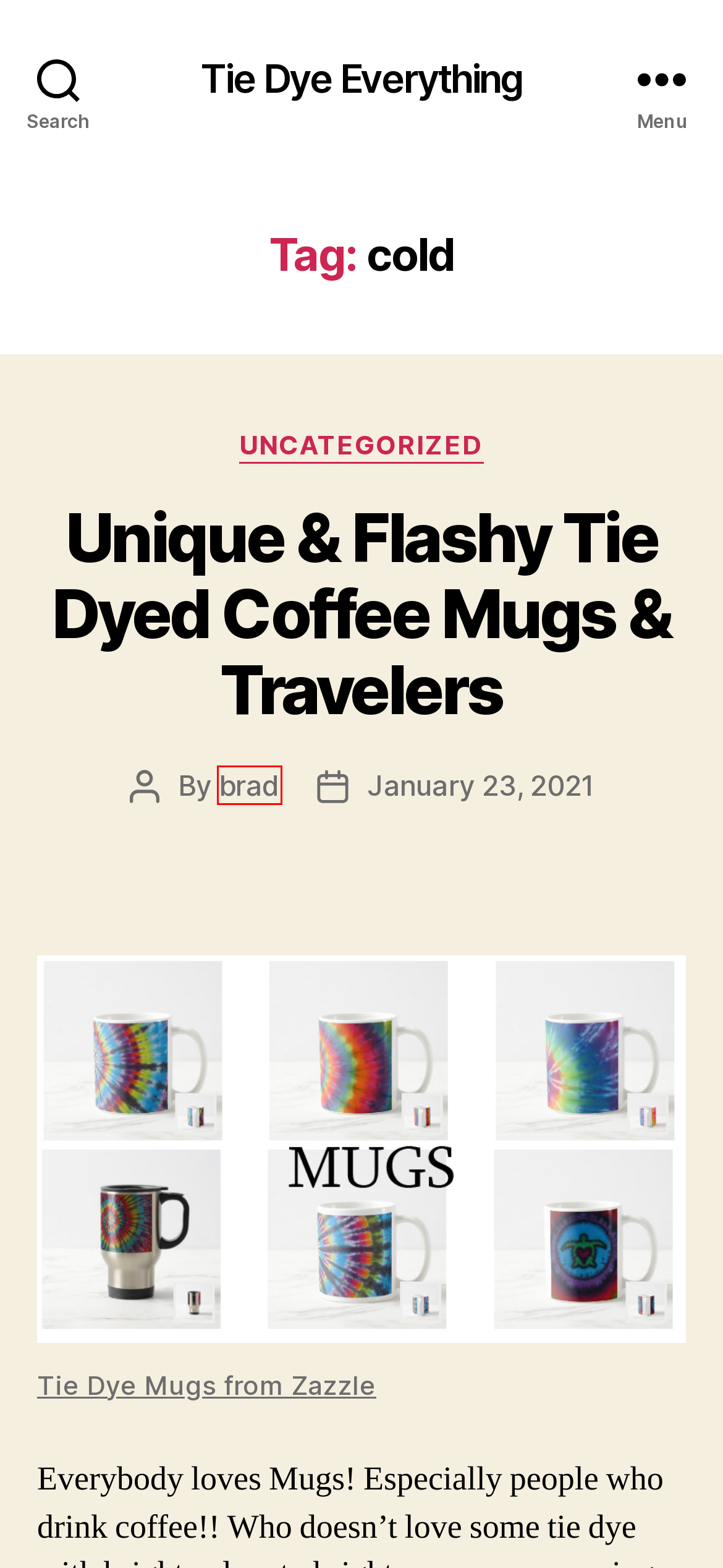You have a screenshot of a webpage with a red bounding box highlighting a UI element. Your task is to select the best webpage description that corresponds to the new webpage after clicking the element. Here are the descriptions:
A. Tie Dye Everything
B. design – Tie Dye Everything
C. brad – Tie Dye Everything
D. Unique & Flashy Tie Dyed Coffee Mugs & Travelers – Tie Dye Everything
E. mug – Tie Dye Everything
F. Uncategorized – Tie Dye Everything
G. hippy – Tie Dye Everything
H. Tie Dye Everything – Tie Dye Your Zazzle

C